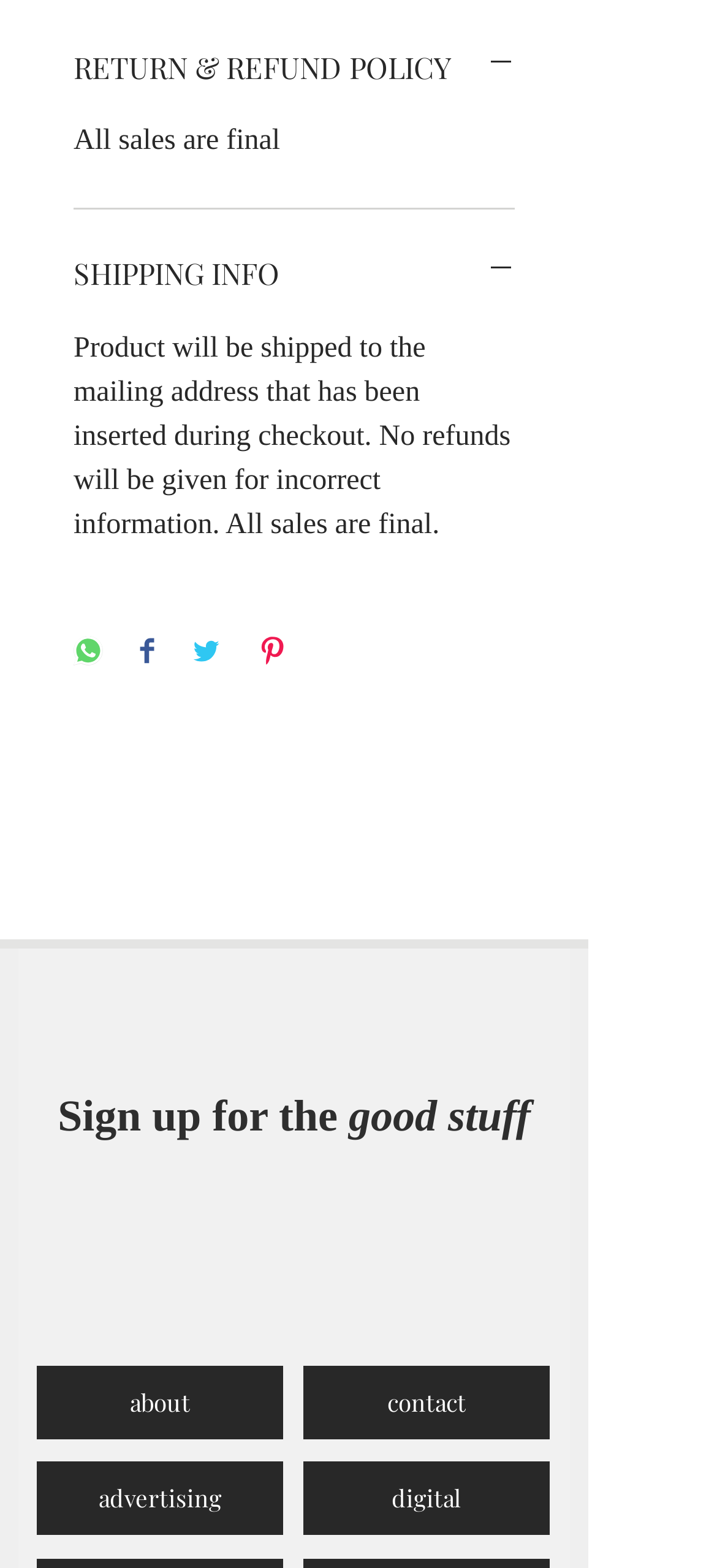Based on the element description, predict the bounding box coordinates (top-left x, top-left y, bottom-right x, bottom-right y) for the UI element in the screenshot: aria-label="Share on Facebook"

[0.195, 0.405, 0.215, 0.427]